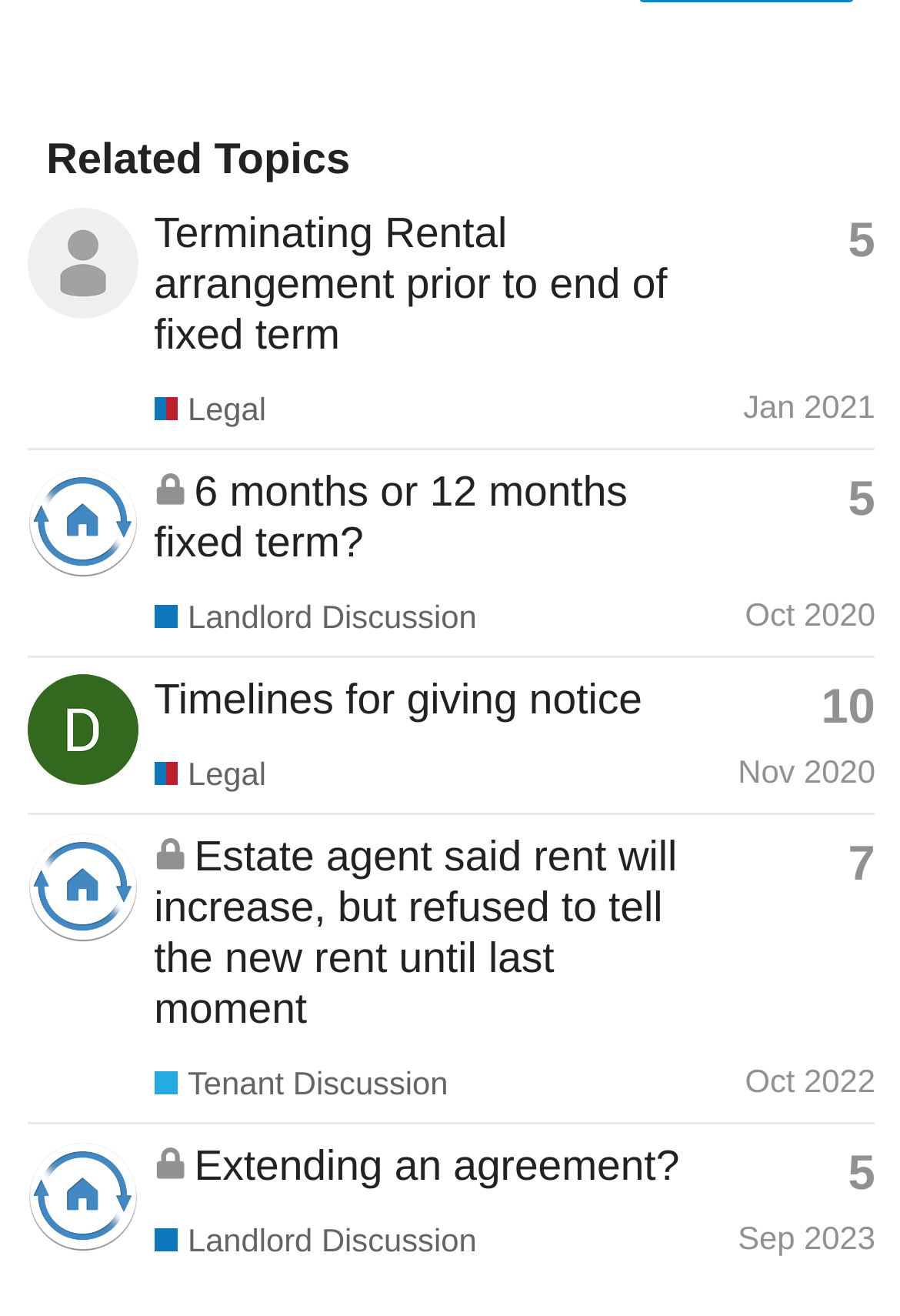Specify the bounding box coordinates of the area to click in order to execute this command: 'View topic 'Estate agent said rent will increase, but refused to tell the new rent until last moment''. The coordinates should consist of four float numbers ranging from 0 to 1, and should be formatted as [left, top, right, bottom].

[0.029, 0.618, 0.973, 0.853]